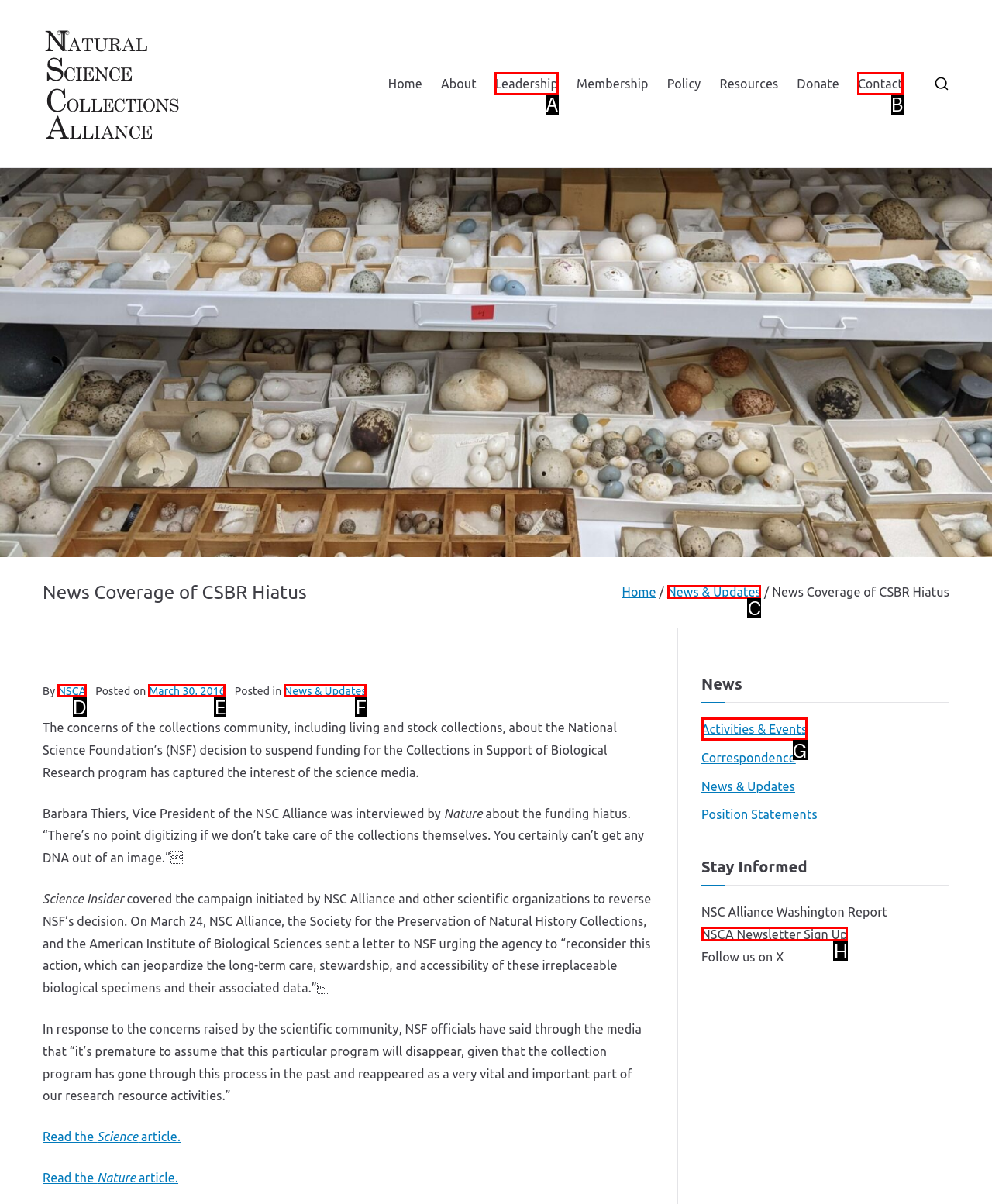Determine which element should be clicked for this task: Login to your account
Answer with the letter of the selected option.

None